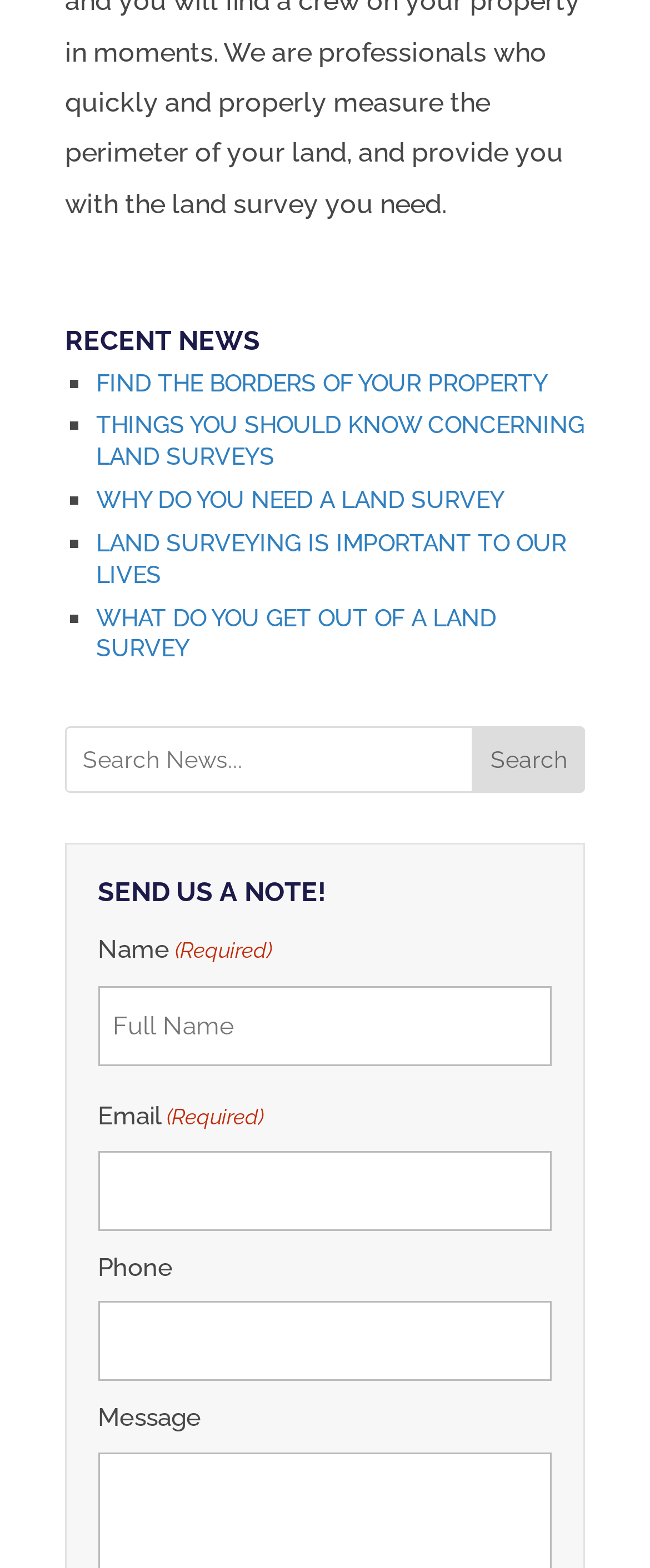Please provide the bounding box coordinates for the UI element as described: "Search". The coordinates must be four floats between 0 and 1, represented as [left, top, right, bottom].

[0.727, 0.463, 0.9, 0.506]